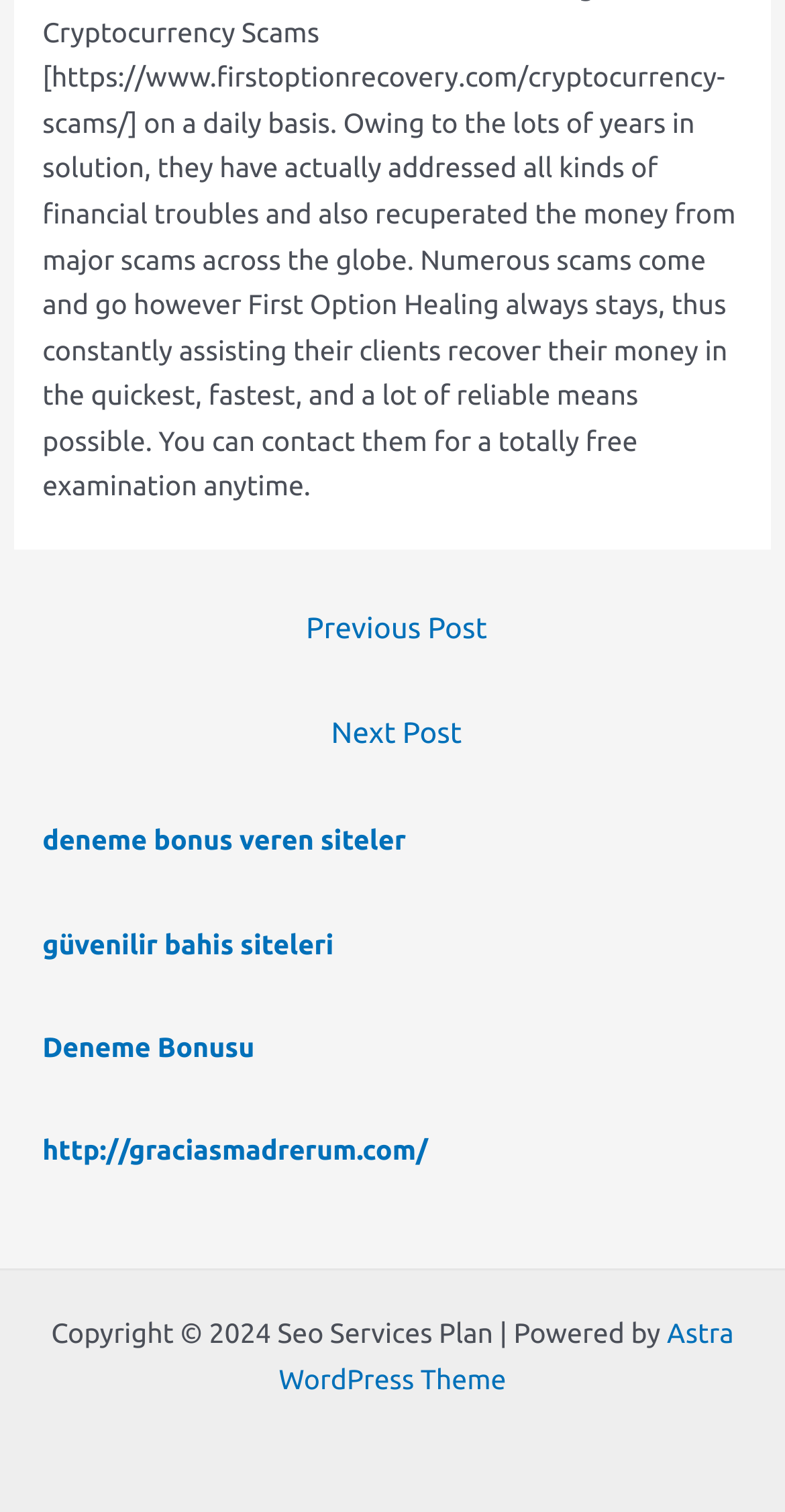Respond with a single word or phrase to the following question: What is the copyright year of the webpage?

2024